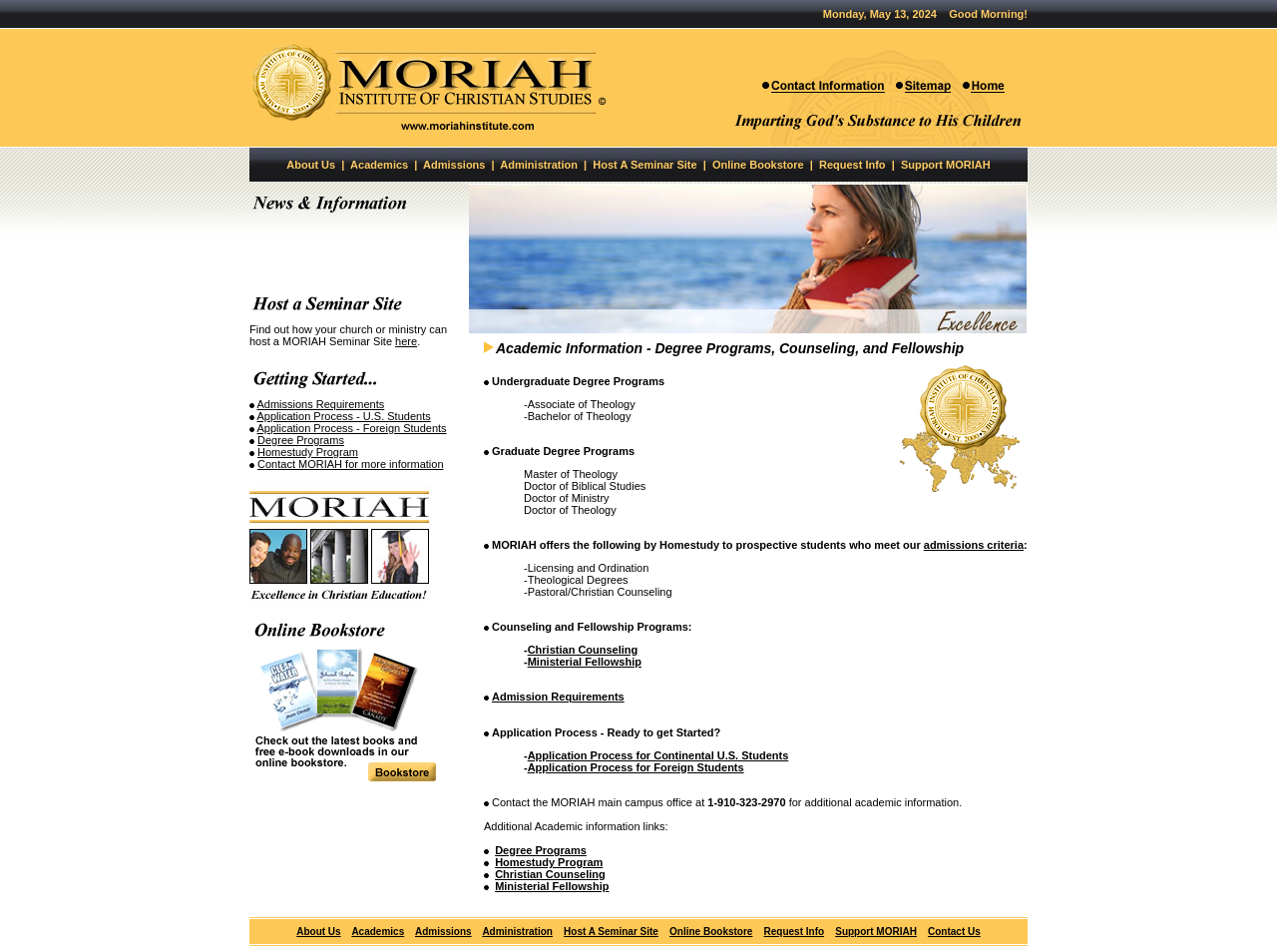Please identify the bounding box coordinates of the element I should click to complete this instruction: 'Click on the 'here' link to find out how to host a MORIAH Seminar Site'. The coordinates should be given as four float numbers between 0 and 1, like this: [left, top, right, bottom].

[0.309, 0.352, 0.327, 0.365]